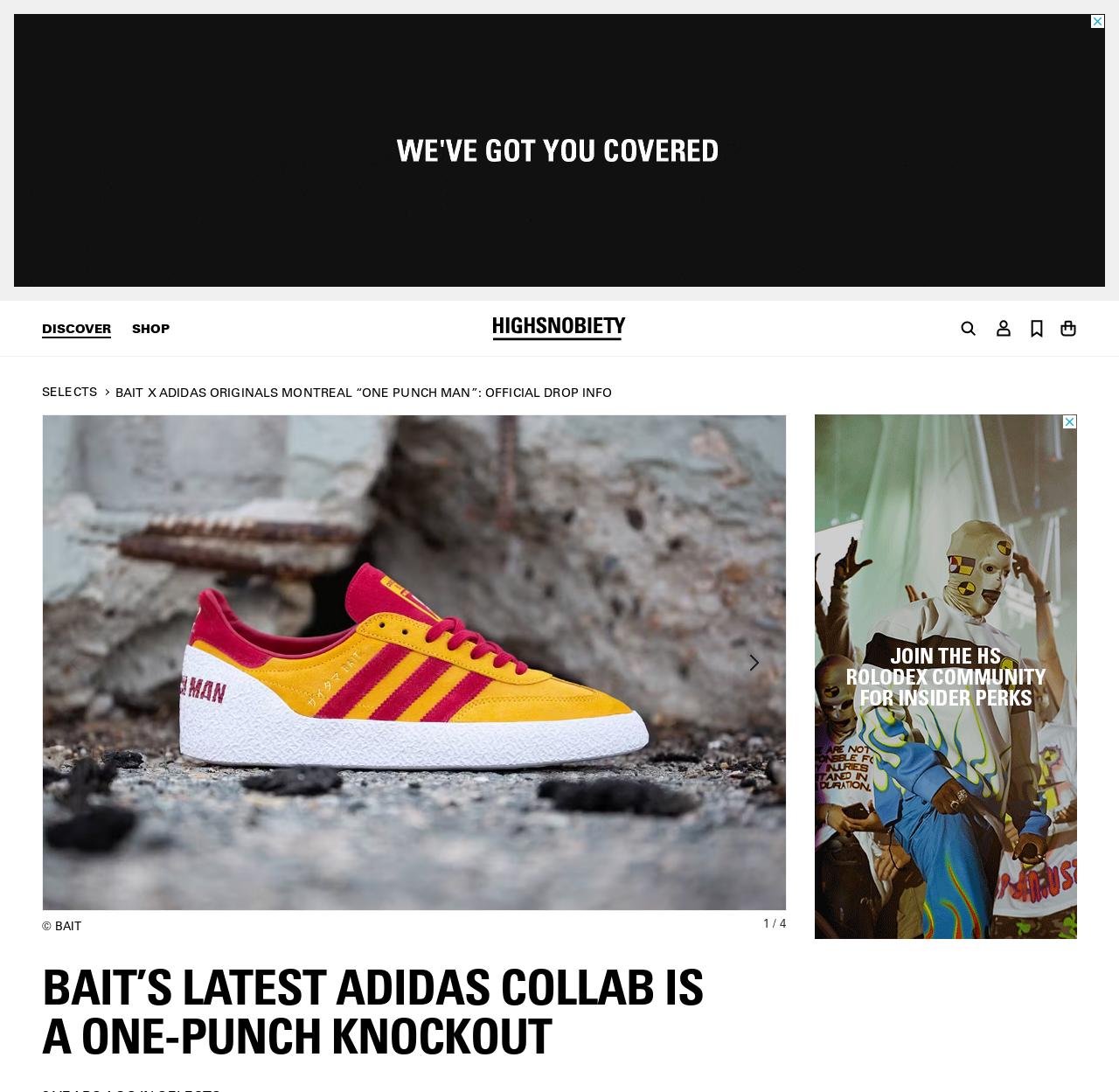What is the logo on the top left corner?
Using the image, give a concise answer in the form of a single word or short phrase.

Highsnobiety logo